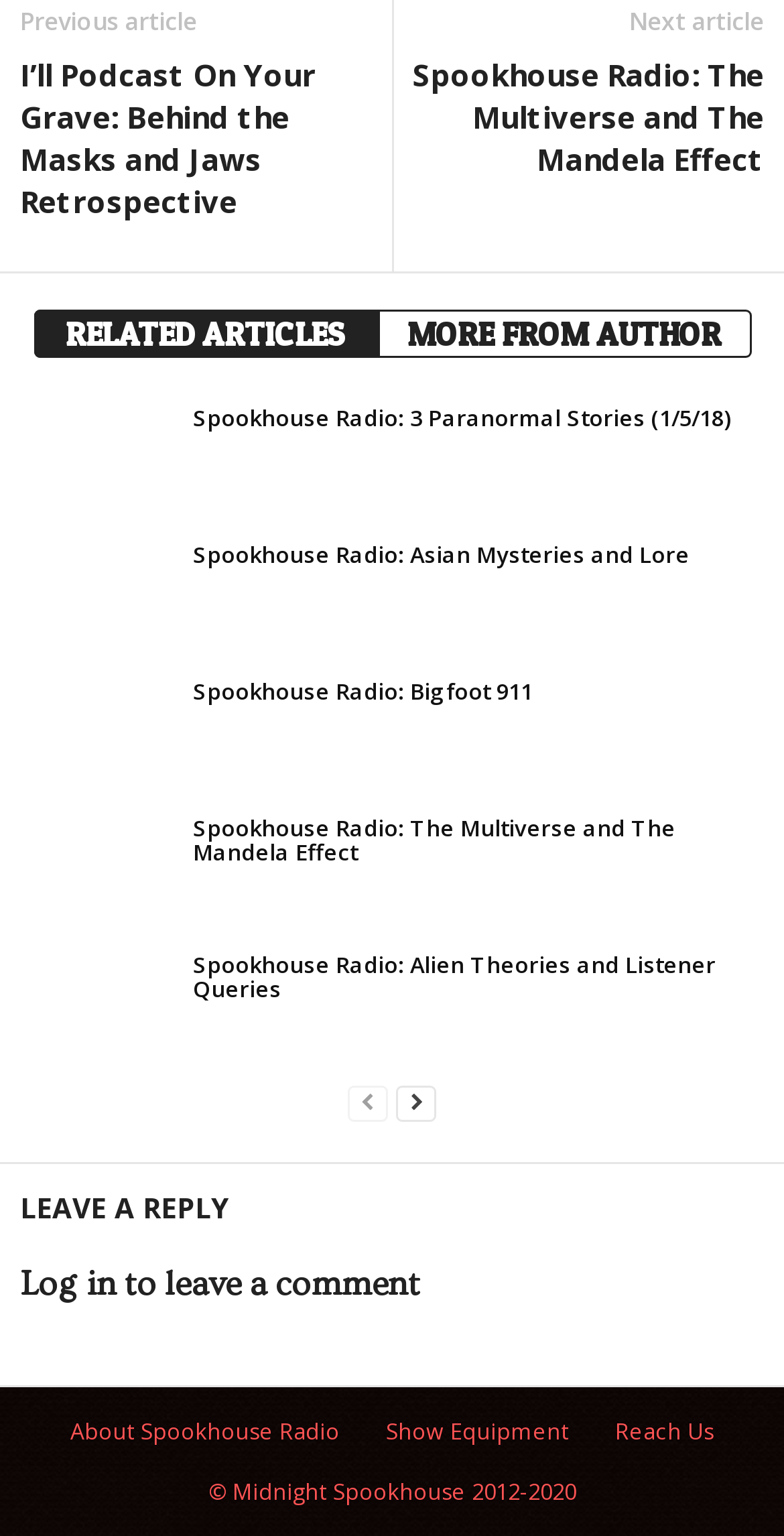Identify the bounding box coordinates for the UI element described as: "aria-label="next-page"".

[0.505, 0.704, 0.556, 0.732]